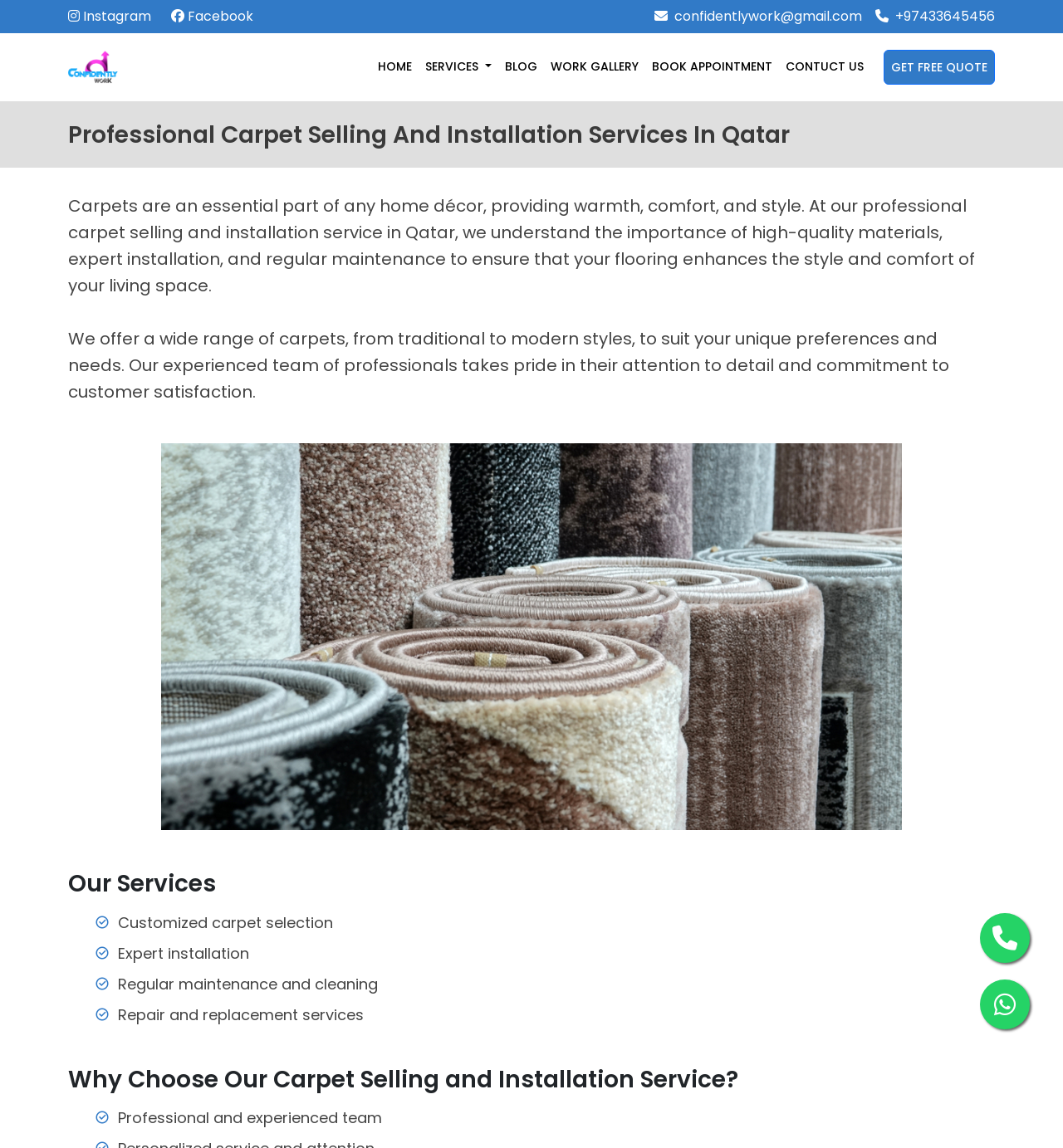Find the bounding box coordinates of the element I should click to carry out the following instruction: "Click the BOOK APPOINTMENT link".

[0.607, 0.043, 0.733, 0.072]